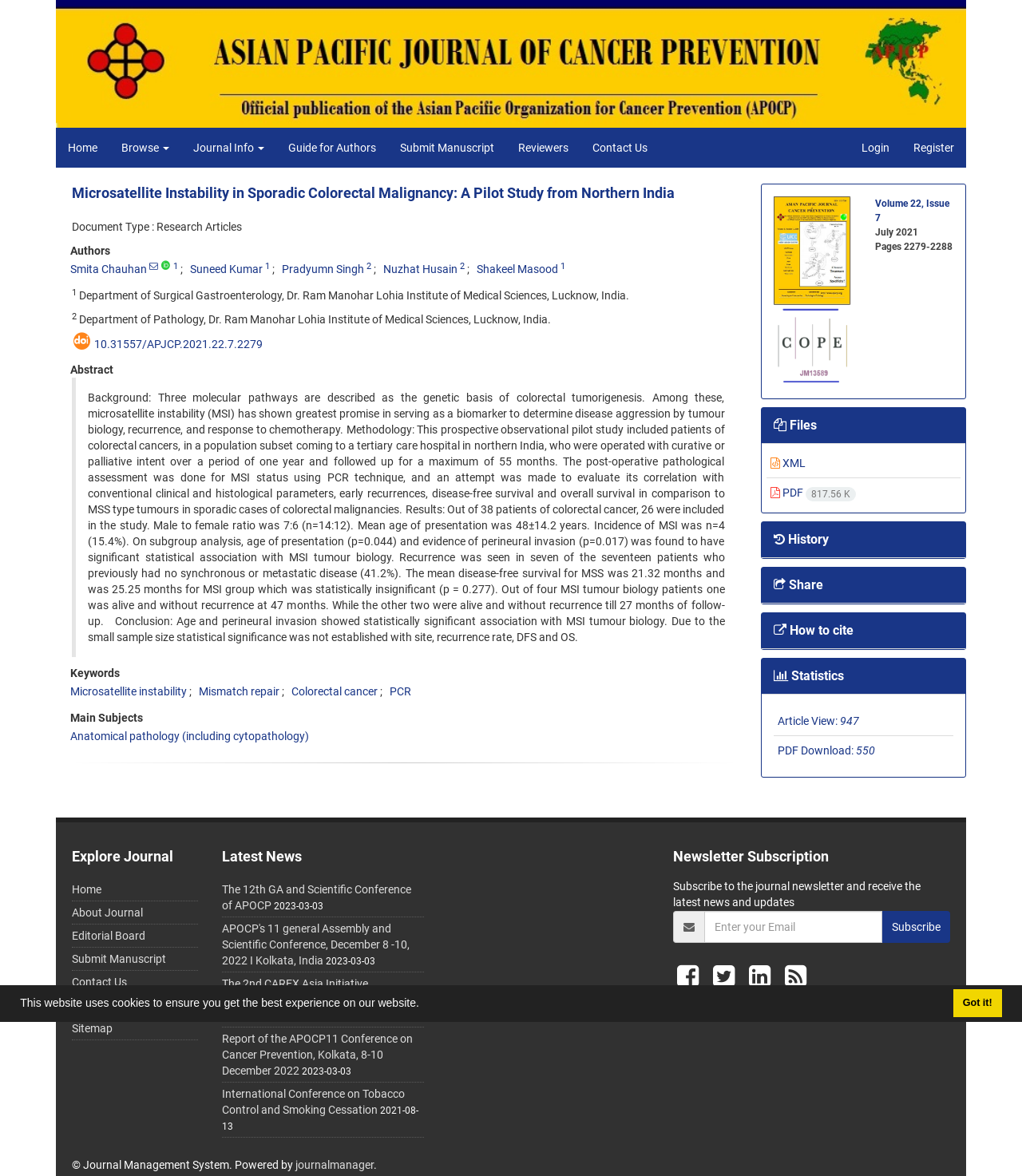What is the volume and issue number of the journal?
Examine the screenshot and reply with a single word or phrase.

Volume 22, Issue 7